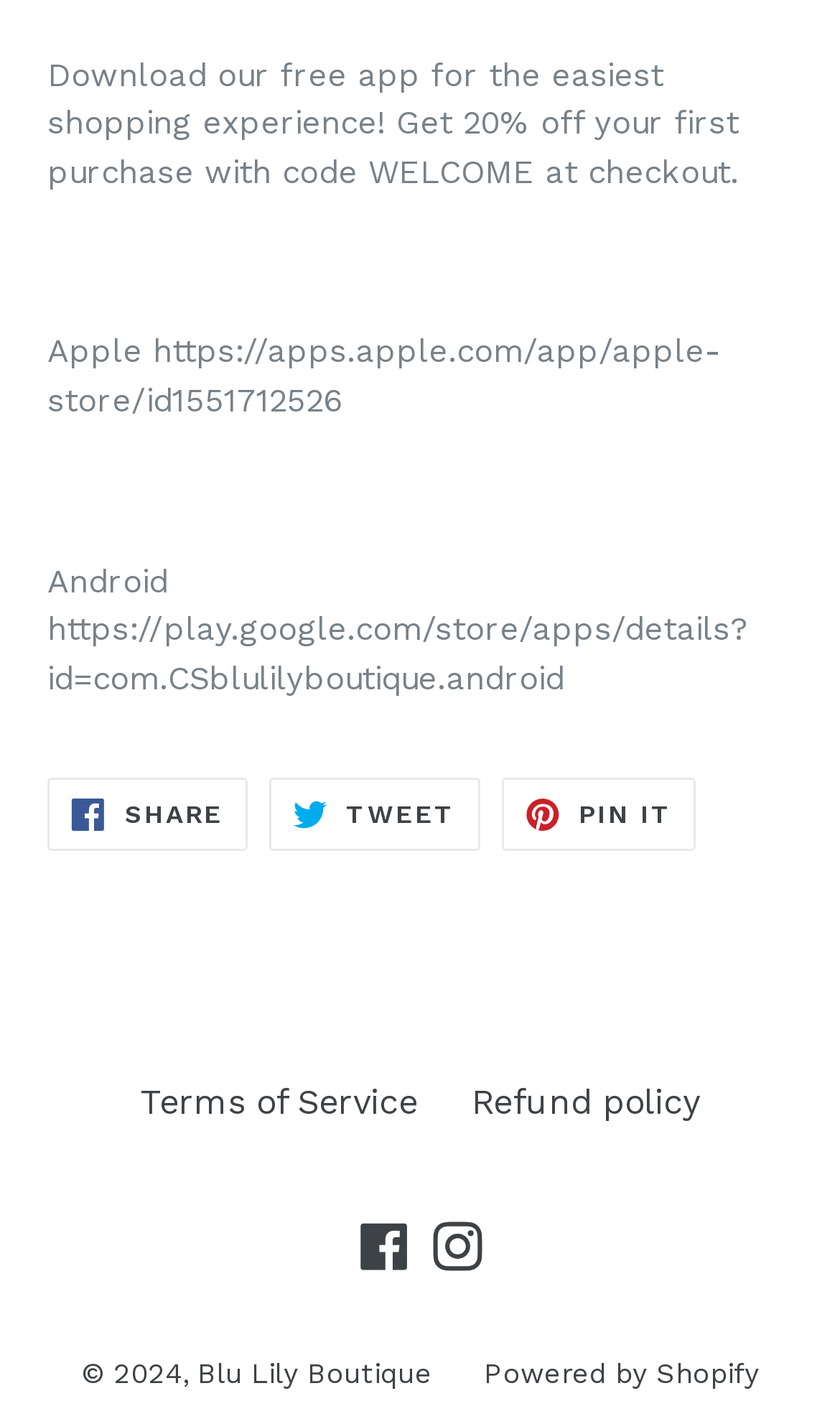What are the available platforms to download the app?
Deliver a detailed and extensive answer to the question.

The static texts 'Apple https://apps.apple.com/app/apple-store/id1551712526' and 'Android https://play.google.com/store/apps/details?id=com.CSblulilyboutique.android' indicate that the app is available for download on both Apple and Android platforms.